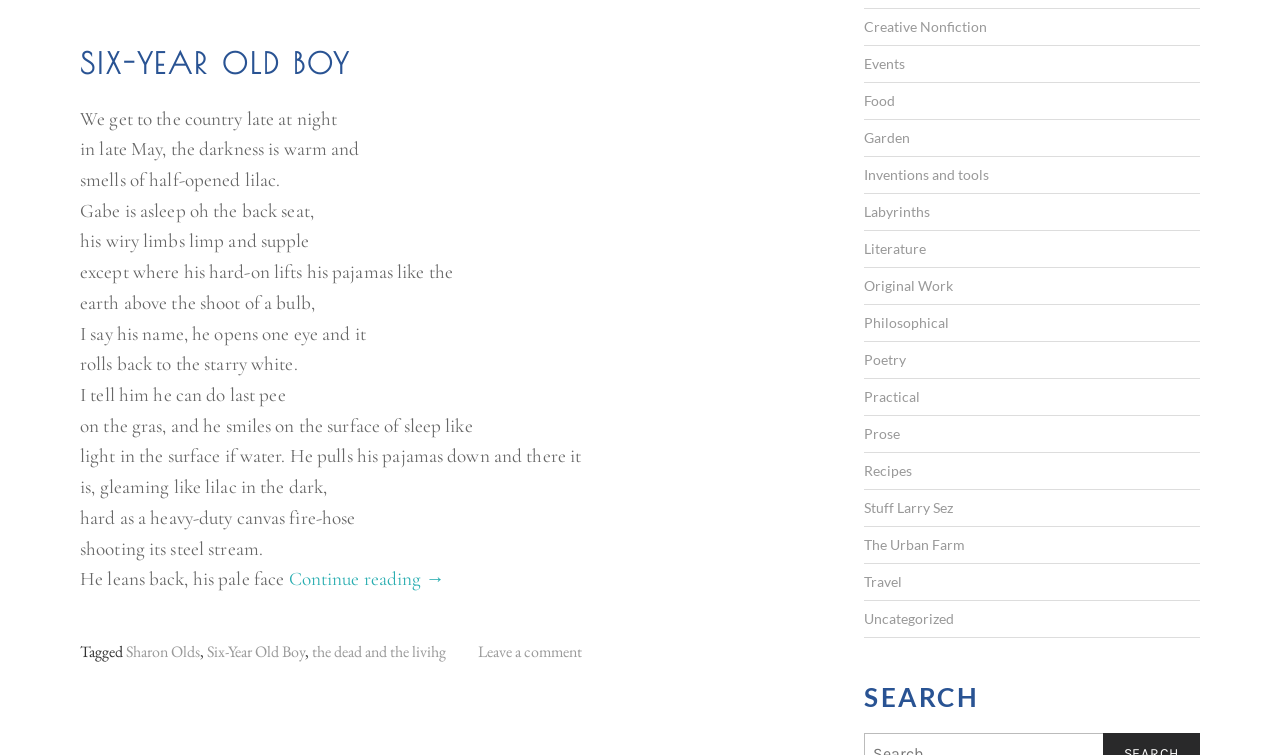Provide the bounding box coordinates for the UI element that is described as: "Events".

[0.675, 0.073, 0.707, 0.099]